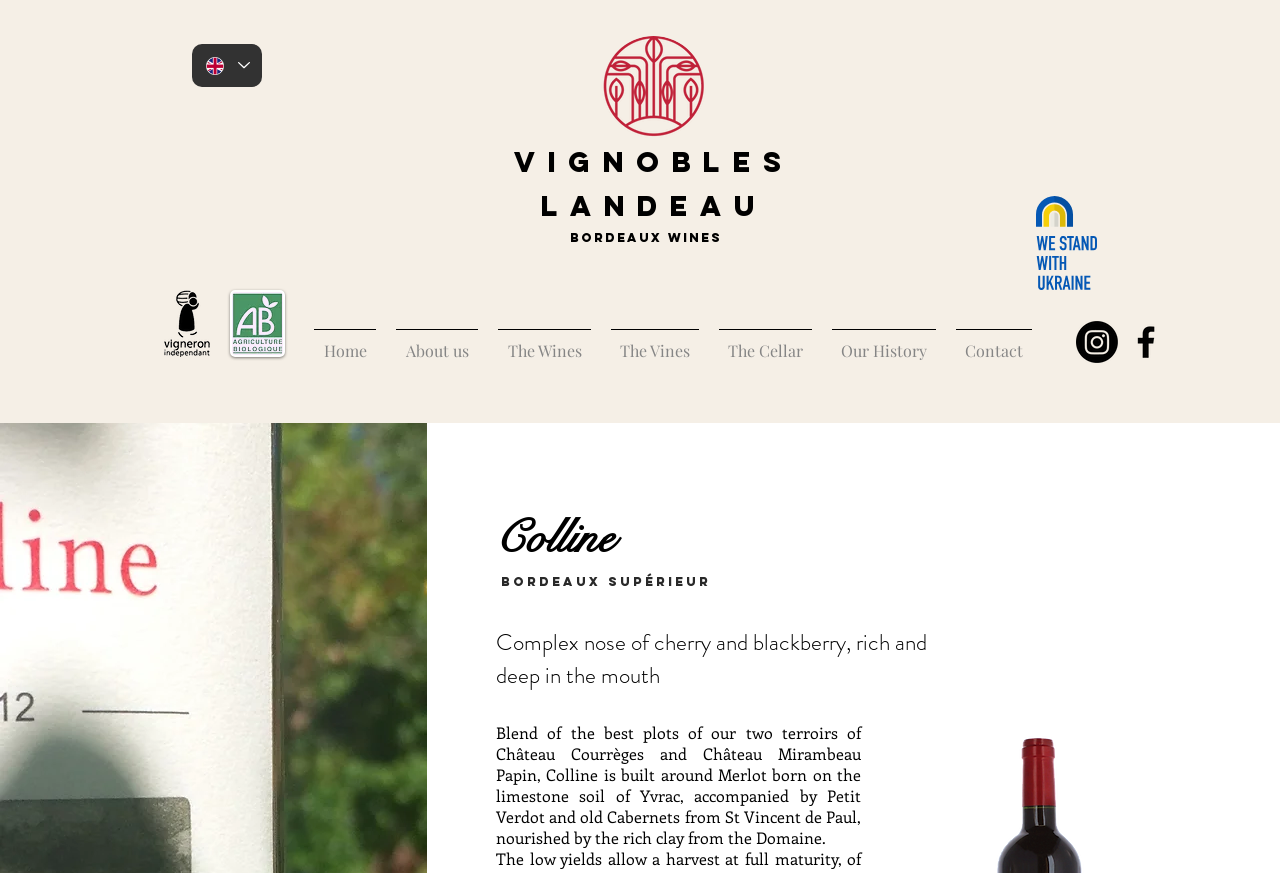Please examine the image and provide a detailed answer to the question: What is the region of the wine?

The region of the wine is BORDEAUX, which can be inferred from the heading 'BORDEAUX SUPÉRIEUR' and the description of the wine.